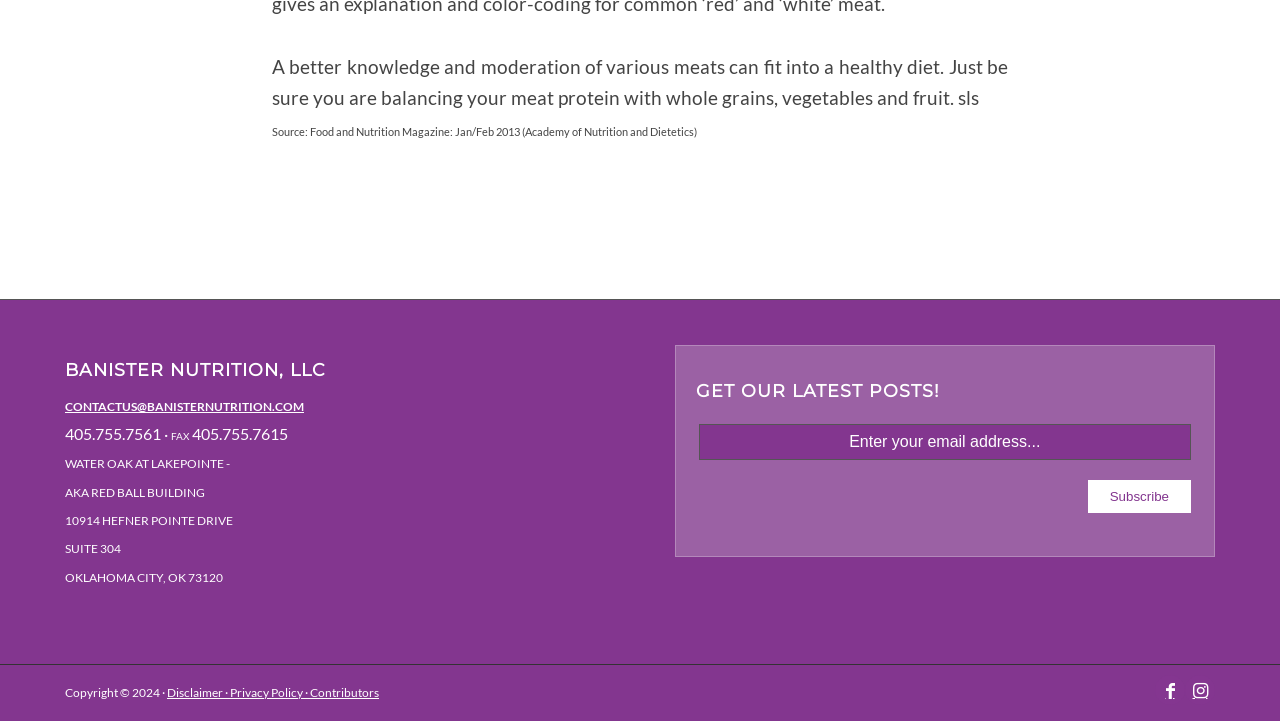Analyze the image and answer the question with as much detail as possible: 
What is the name of the company?

The company name is found in the heading element with the text 'BANISTER NUTRITION, LLC' located at the top of the webpage.